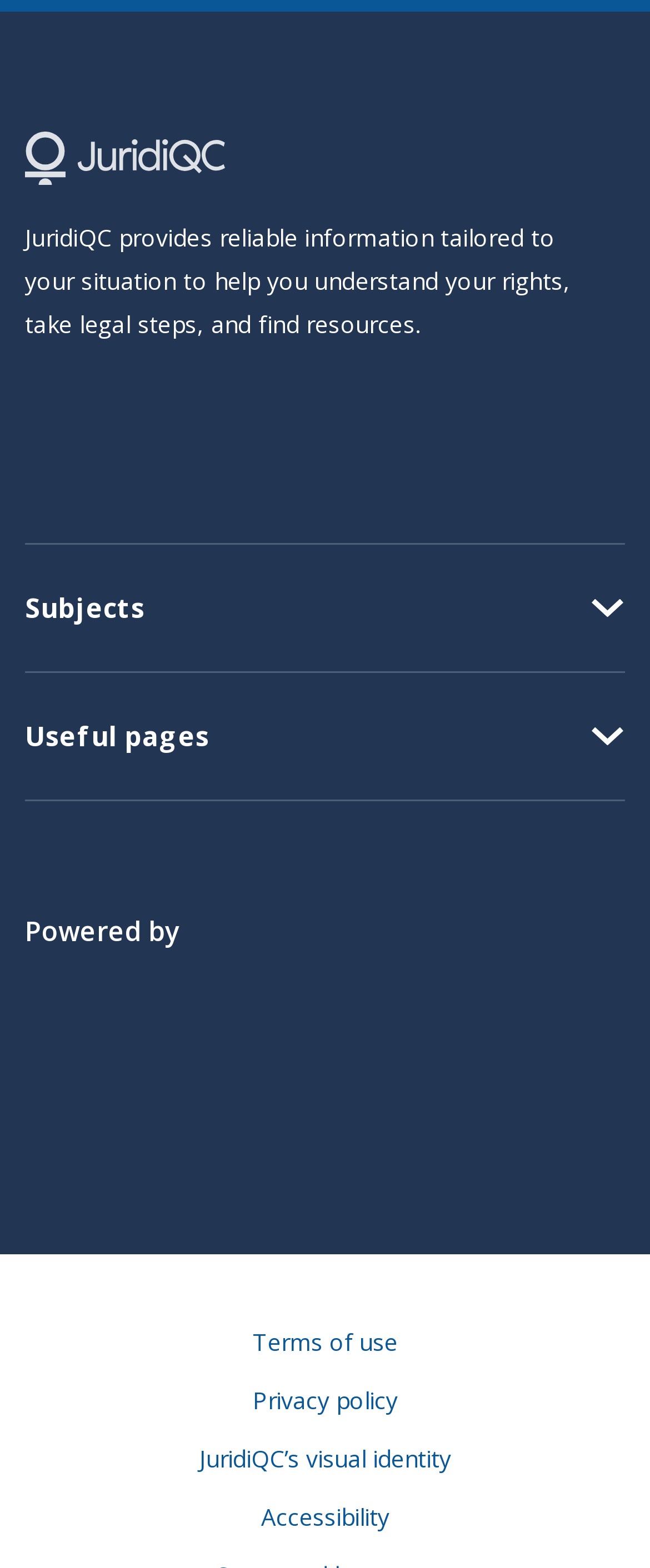Identify the bounding box coordinates of the region that needs to be clicked to carry out this instruction: "View JuridiQC's visual identity". Provide these coordinates as four float numbers ranging from 0 to 1, i.e., [left, top, right, bottom].

[0.306, 0.92, 0.694, 0.94]